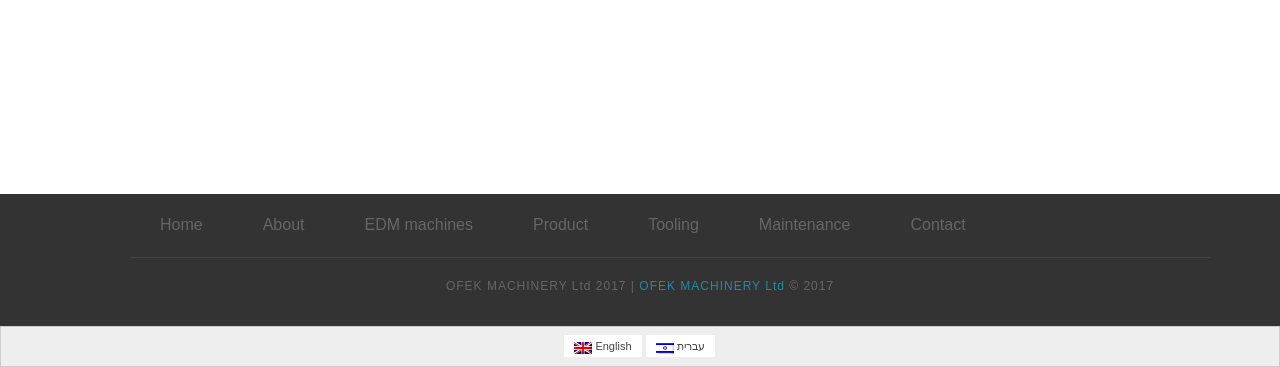Pinpoint the bounding box coordinates of the element that must be clicked to accomplish the following instruction: "Download Movie Shot APK". The coordinates should be in the format of four float numbers between 0 and 1, i.e., [left, top, right, bottom].

None